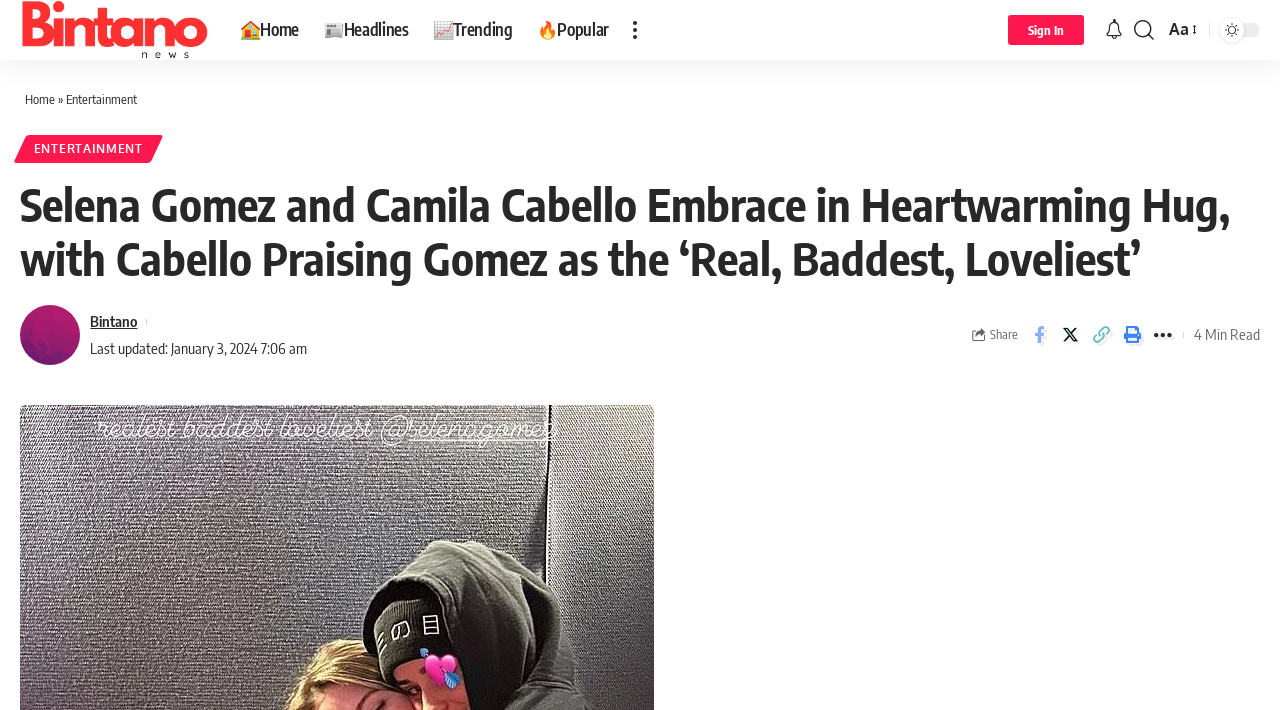Predict the bounding box coordinates of the UI element that matches this description: "name="s" placeholder="Search Headlines, News..."". The coordinates should be in the format [left, top, right, bottom] with each value between 0 and 1.

[0.006, 0.482, 0.145, 0.511]